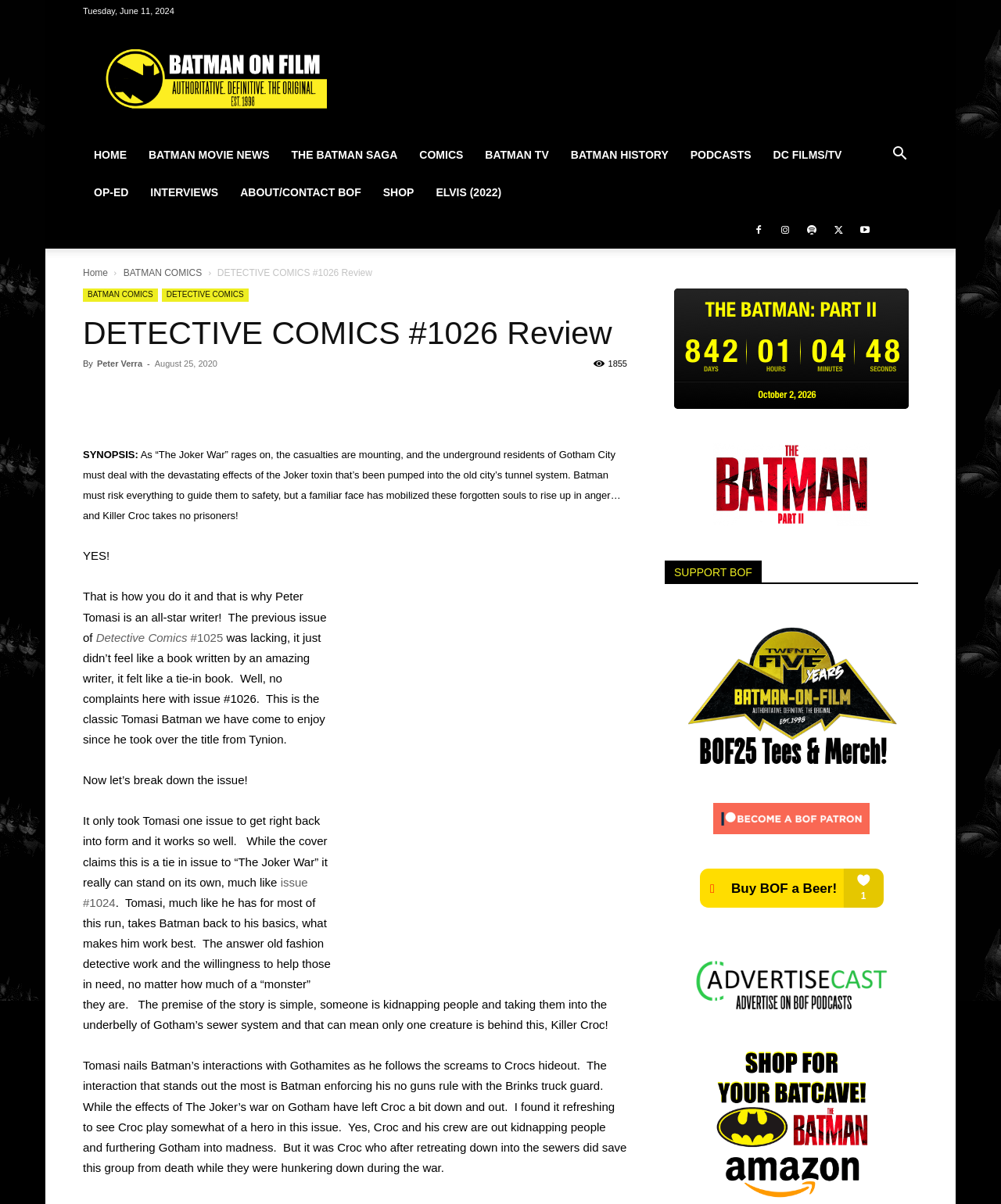Determine the bounding box for the HTML element described here: "THE BATMAN SAGA". The coordinates should be given as [left, top, right, bottom] with each number being a float between 0 and 1.

[0.28, 0.113, 0.408, 0.144]